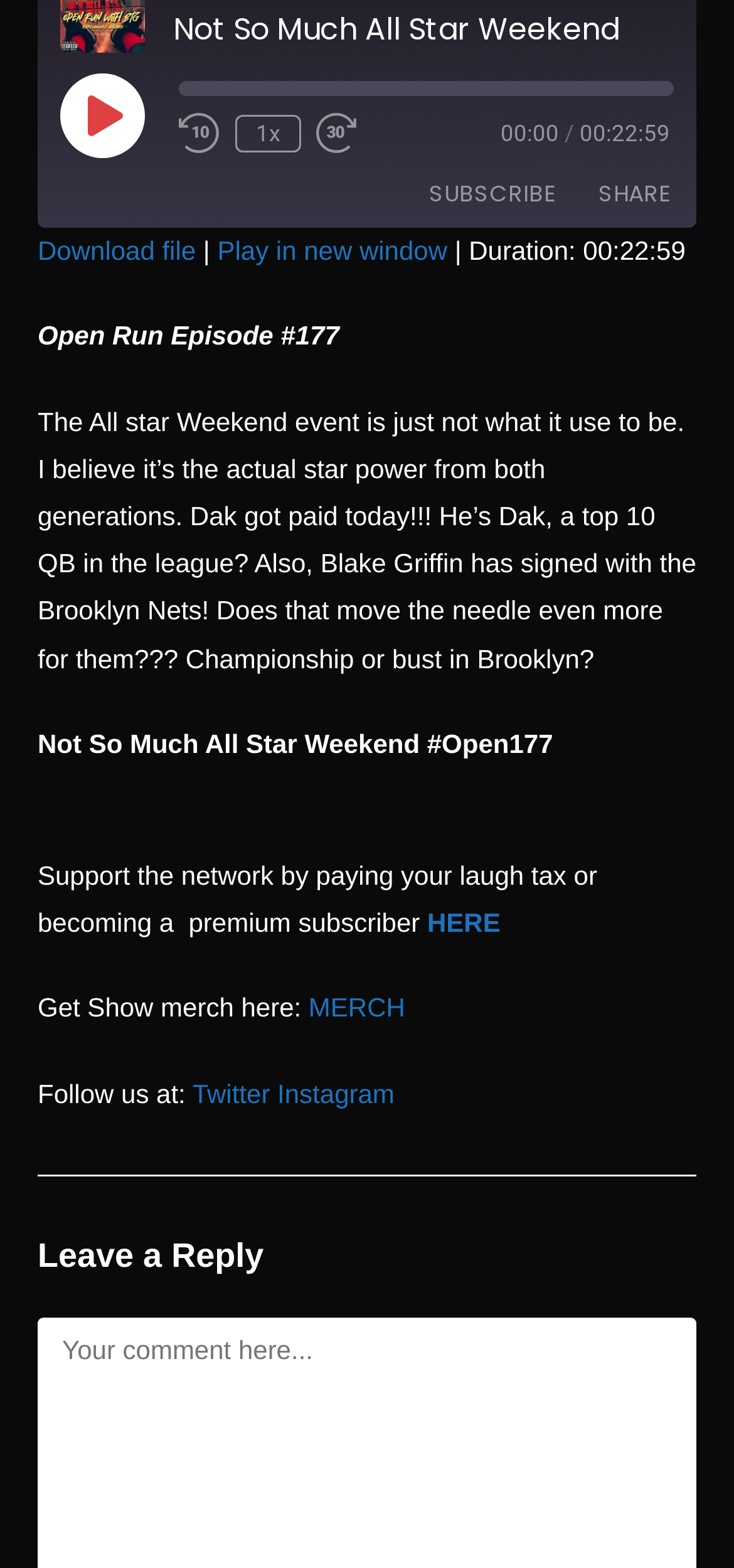Use a single word or phrase to respond to the question:
What is the episode duration?

00:22:59